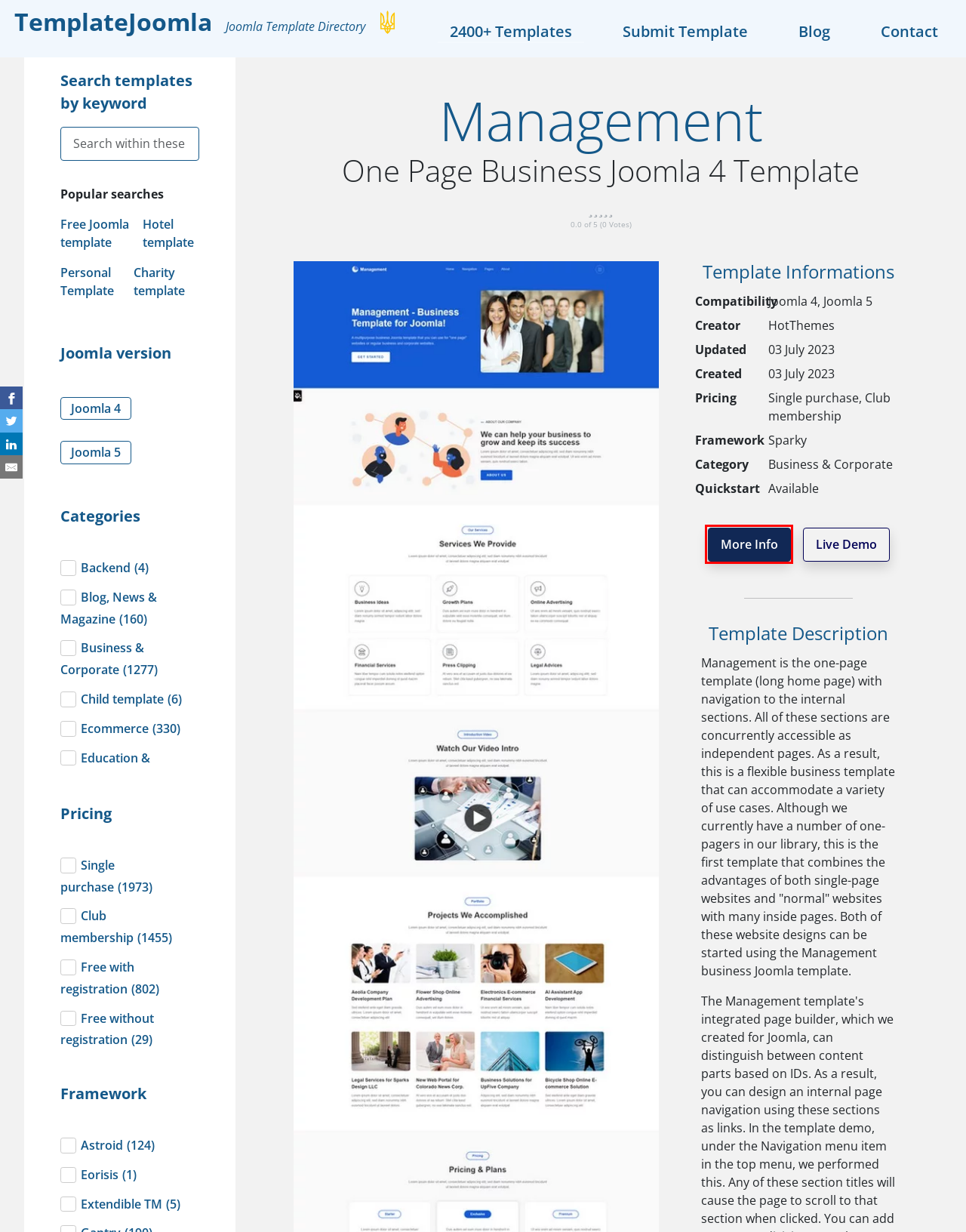Look at the screenshot of a webpage where a red bounding box surrounds a UI element. Your task is to select the best-matching webpage description for the new webpage after you click the element within the bounding box. The available options are:
A. Free with registration
B. Joomla! | Créer votre site web professionnel
C. jPealeht - - jFLASH -
D. Management - One Page Business Joomla Template - Hot Themes
E. Joomla izdelava spletnih strani - SiJoomla
F. Joomla Demo Site - Hot Joomla Templates
G. With joomla! and love From GREECE
H. Форум русской поддержки Joomla! CMS - Все обсуждения - Форум русской поддержки Joomla!

D